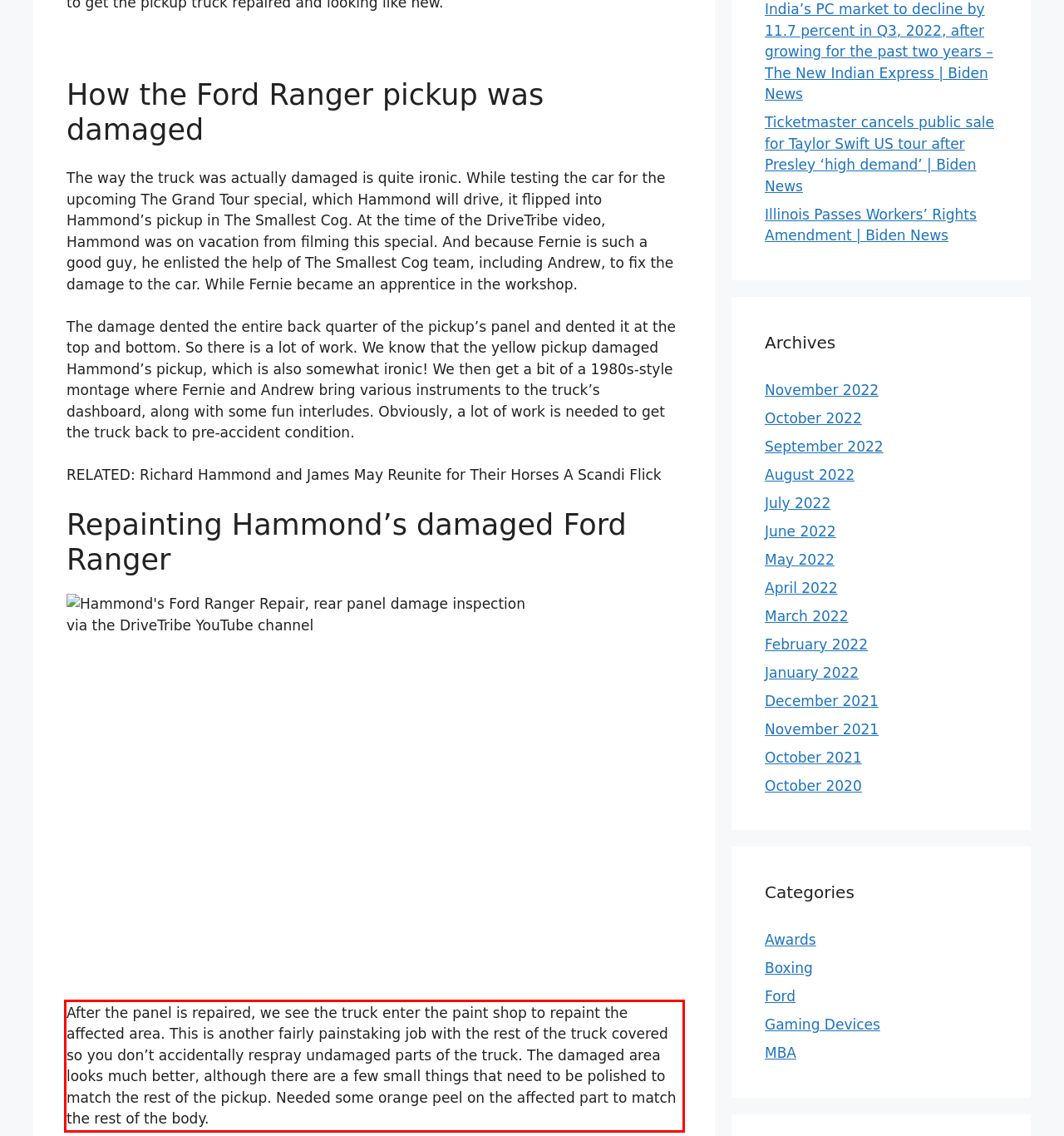Perform OCR on the text inside the red-bordered box in the provided screenshot and output the content.

After the panel is repaired, we see the truck enter the paint shop to repaint the affected area. This is another fairly painstaking job with the rest of the truck covered so you don’t accidentally respray undamaged parts of the truck. The damaged area looks much better, although there are a few small things that need to be polished to match the rest of the pickup. Needed some orange peel on the affected part to match the rest of the body.